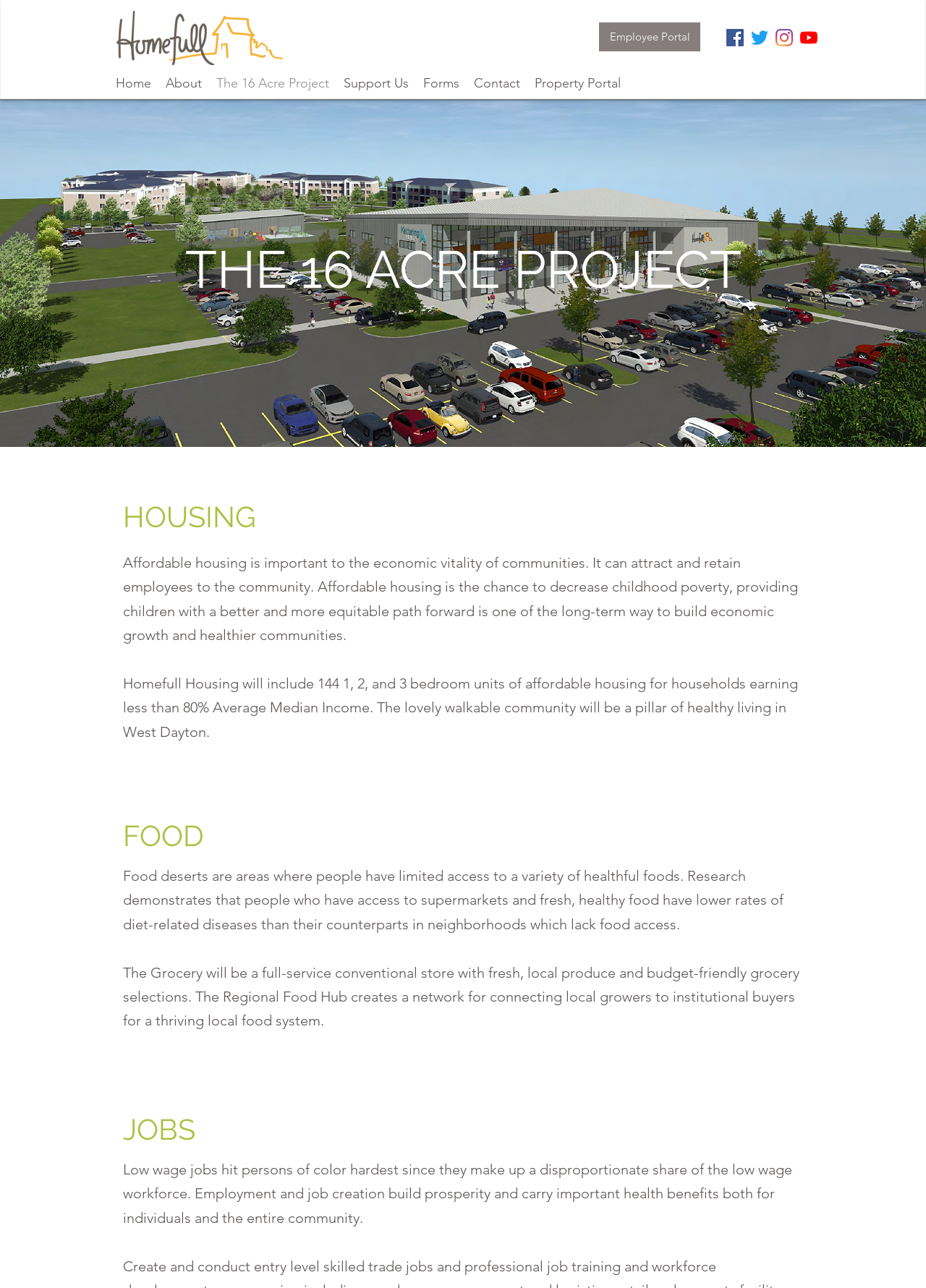Respond to the question with just a single word or phrase: 
How many units of affordable housing will be included?

144